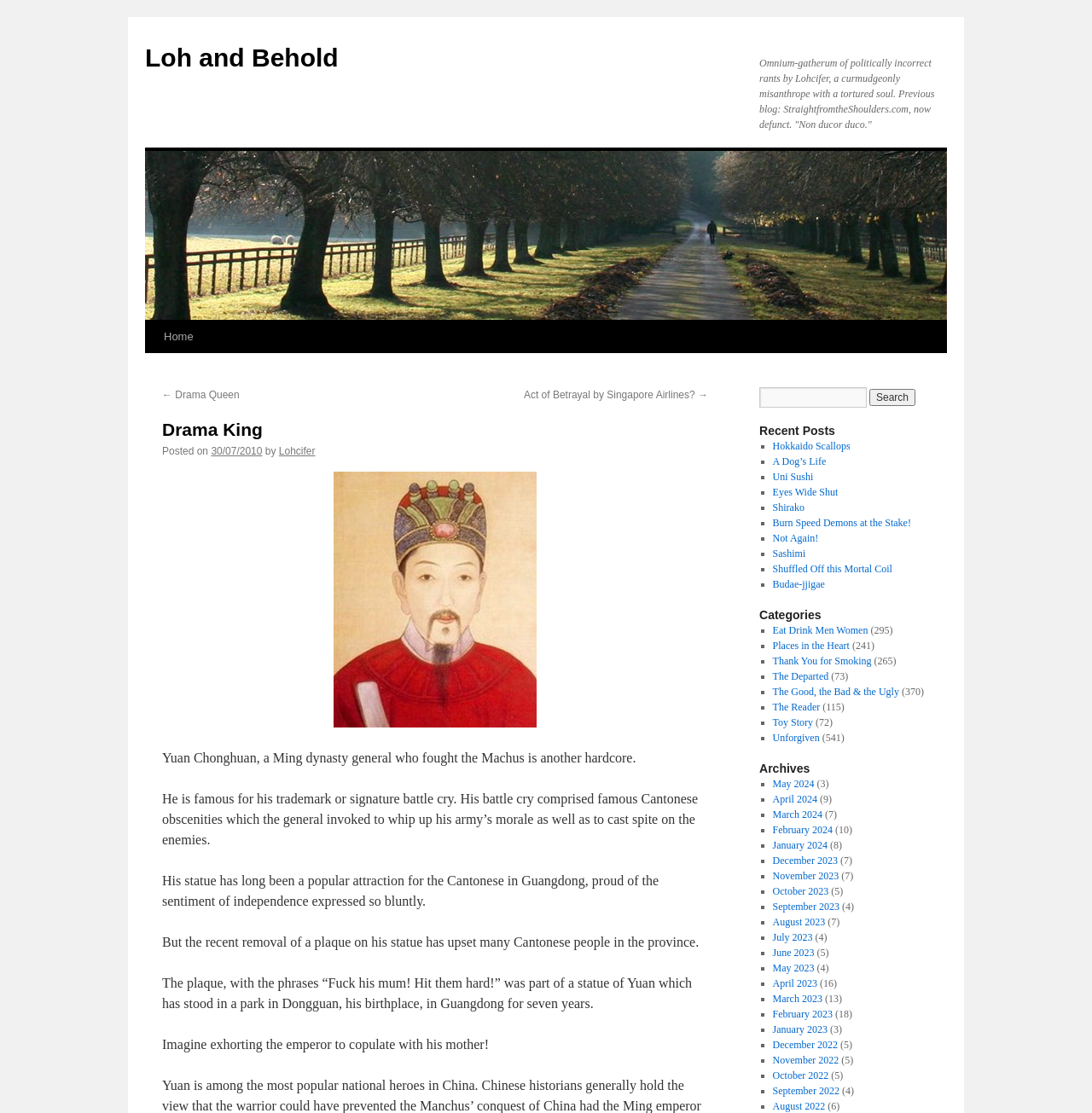Specify the bounding box coordinates of the element's region that should be clicked to achieve the following instruction: "Click on the 'Home' link". The bounding box coordinates consist of four float numbers between 0 and 1, in the format [left, top, right, bottom].

[0.142, 0.288, 0.185, 0.317]